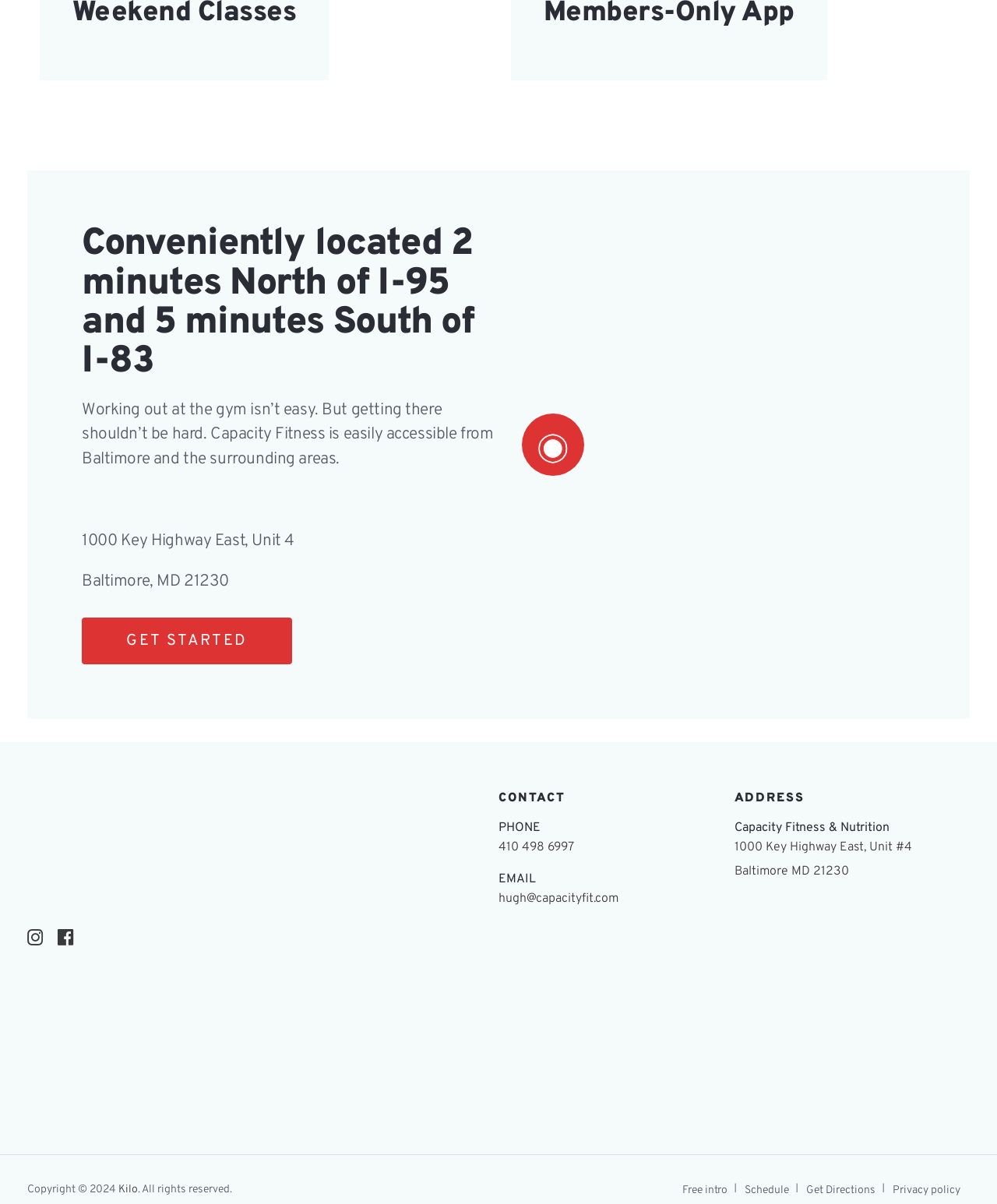Predict the bounding box coordinates of the area that should be clicked to accomplish the following instruction: "Follow us on instagram". The bounding box coordinates should consist of four float numbers between 0 and 1, i.e., [left, top, right, bottom].

[0.027, 0.771, 0.048, 0.789]